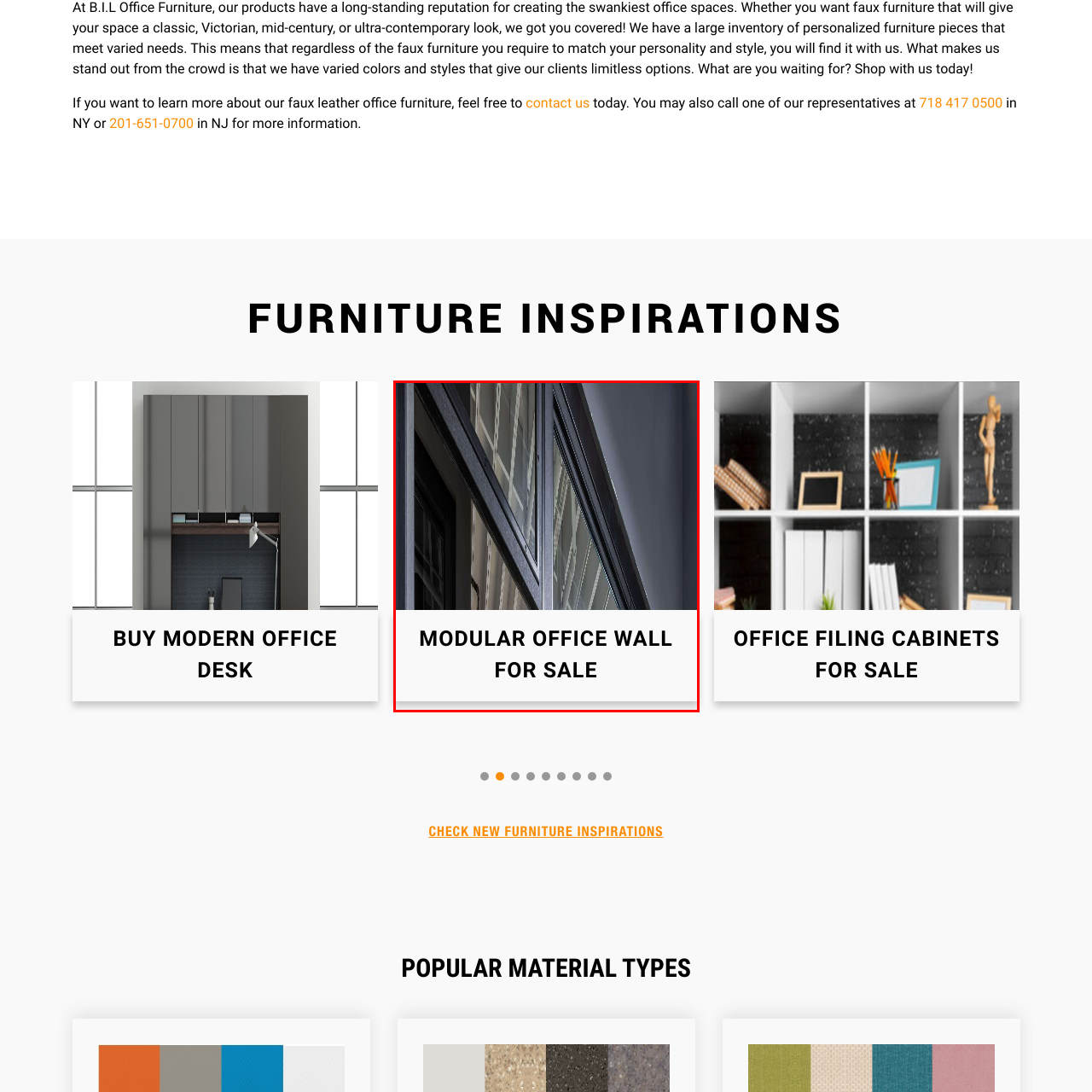Provide a detailed account of the visual content within the red-outlined section of the image.

This image features a stylish modular office wall for sale, showcasing a modern design with sleek lines and a minimalist aesthetic. The wall is constructed of high-quality materials, emphasizing transparency and light, making it suitable for contemporary office spaces. The prominent white banner at the bottom highlights the product's name, "MODULAR OFFICE WALL FOR SALE," in bold lettering, attracting attention to its availability. This piece is ideal for those looking to enhance their workspace with functional yet elegant design solutions.